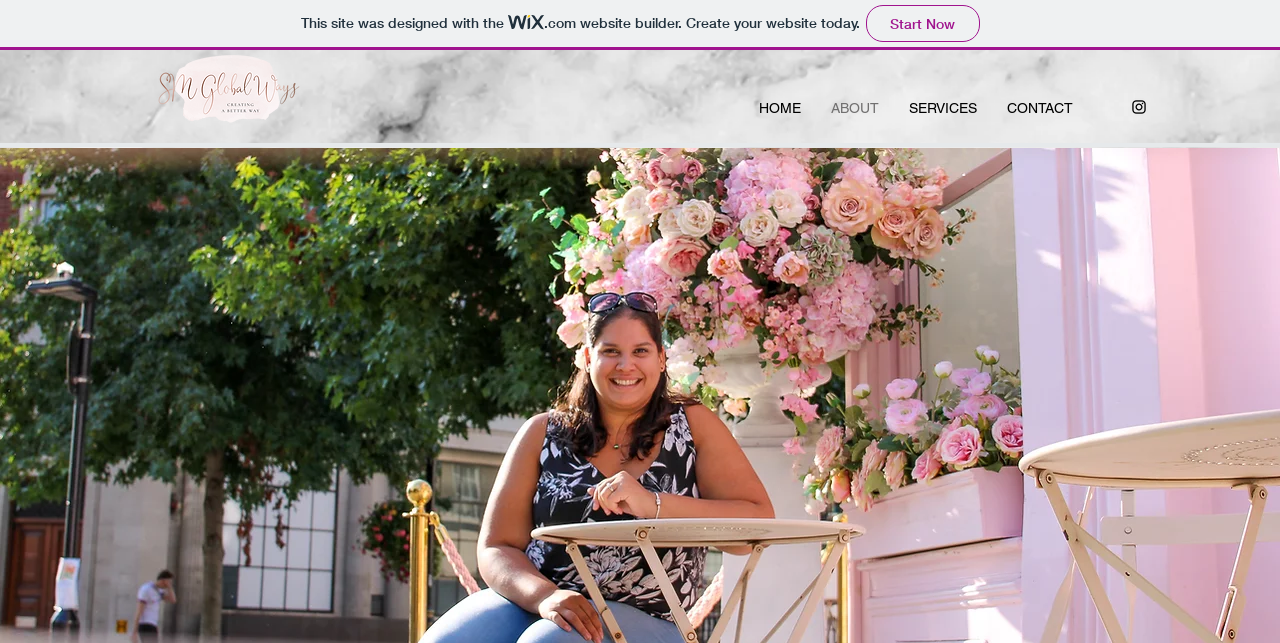What is the name of the logo image?
Use the image to give a comprehensive and detailed response to the question.

I found the answer by looking at the generic element with the description 'SMGlobalways mainlogo2.png', which is likely the logo image of the website.